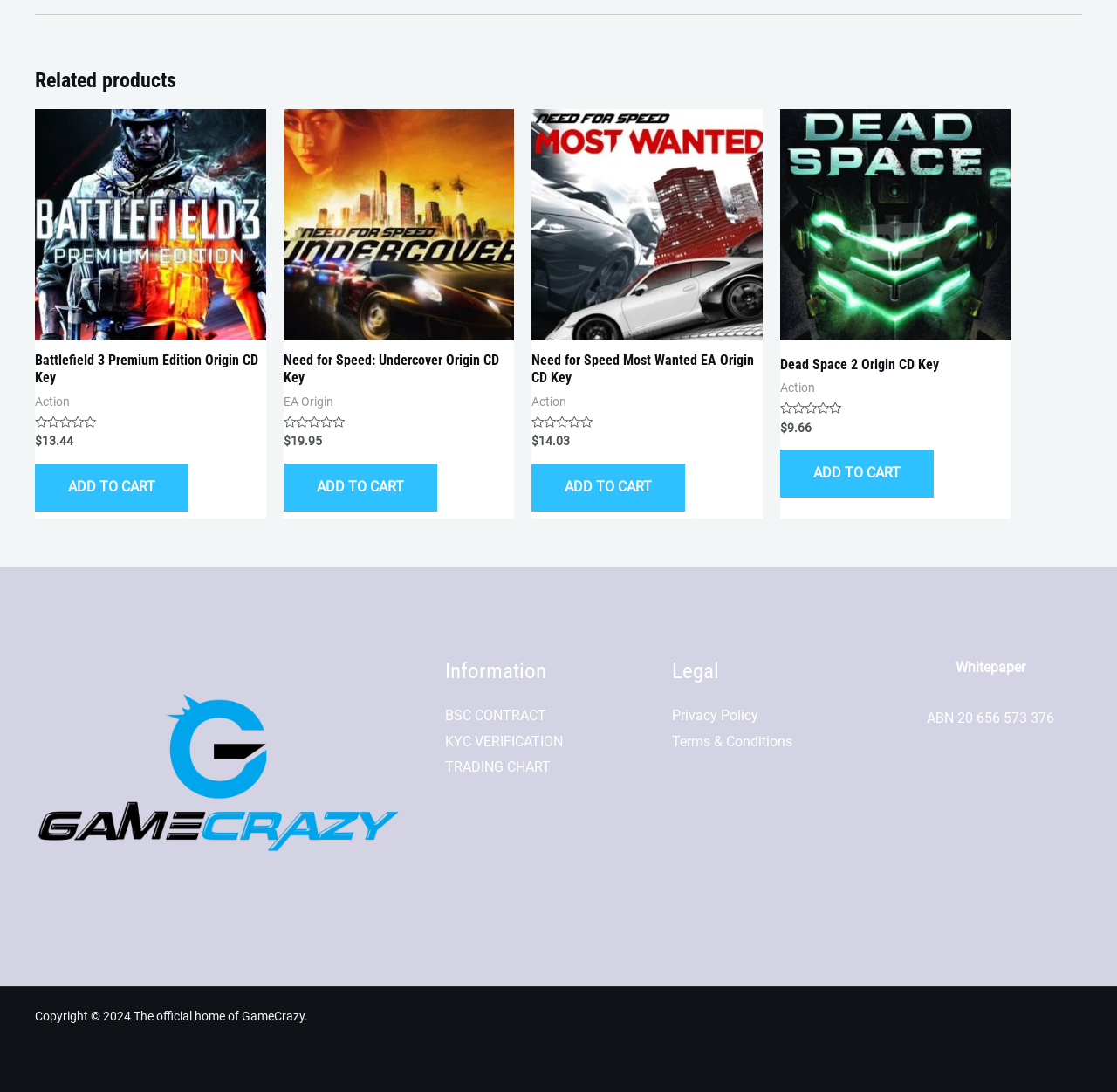Determine the bounding box coordinates for the area that should be clicked to carry out the following instruction: "Click the 'Add to cart: “Dead Space 2 Origin CD Key”' button".

[0.698, 0.412, 0.836, 0.456]